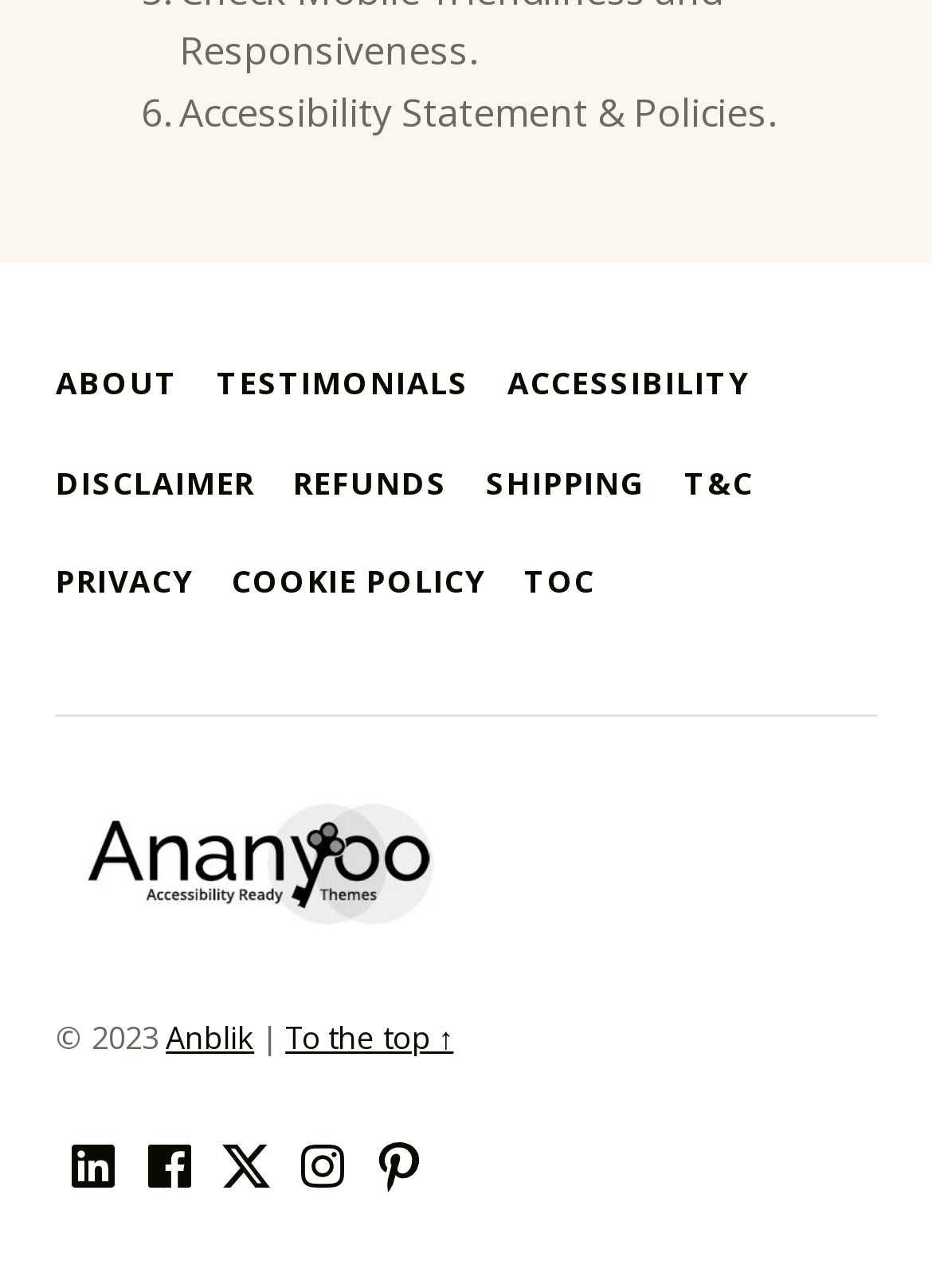What is the text of the link that takes the user to the top of the page?
Based on the screenshot, respond with a single word or phrase.

To the top ↑